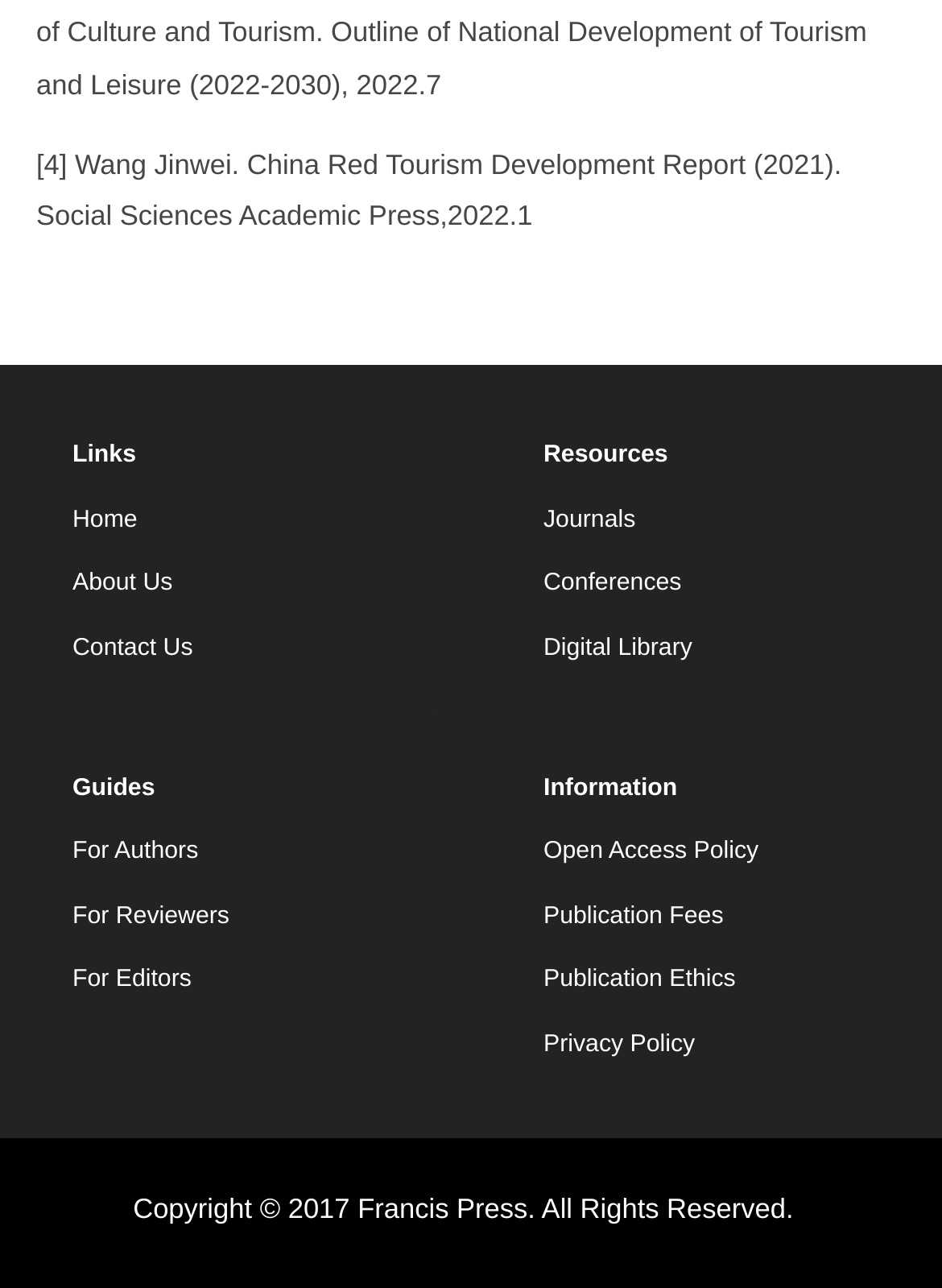What is the copyright year of Francis Press?
Based on the image, provide your answer in one word or phrase.

2017